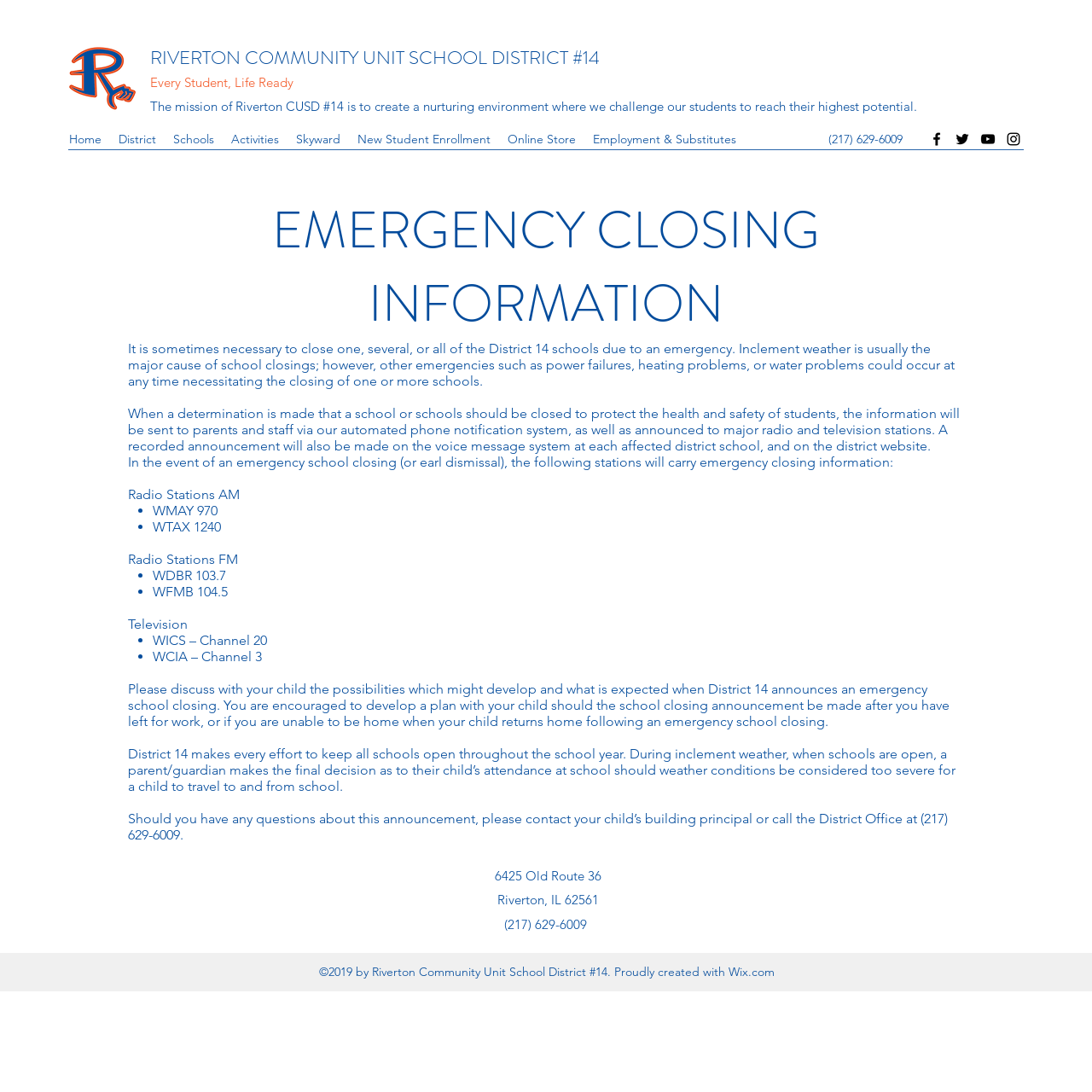Kindly determine the bounding box coordinates of the area that needs to be clicked to fulfill this instruction: "Go to Home".

[0.055, 0.116, 0.101, 0.139]